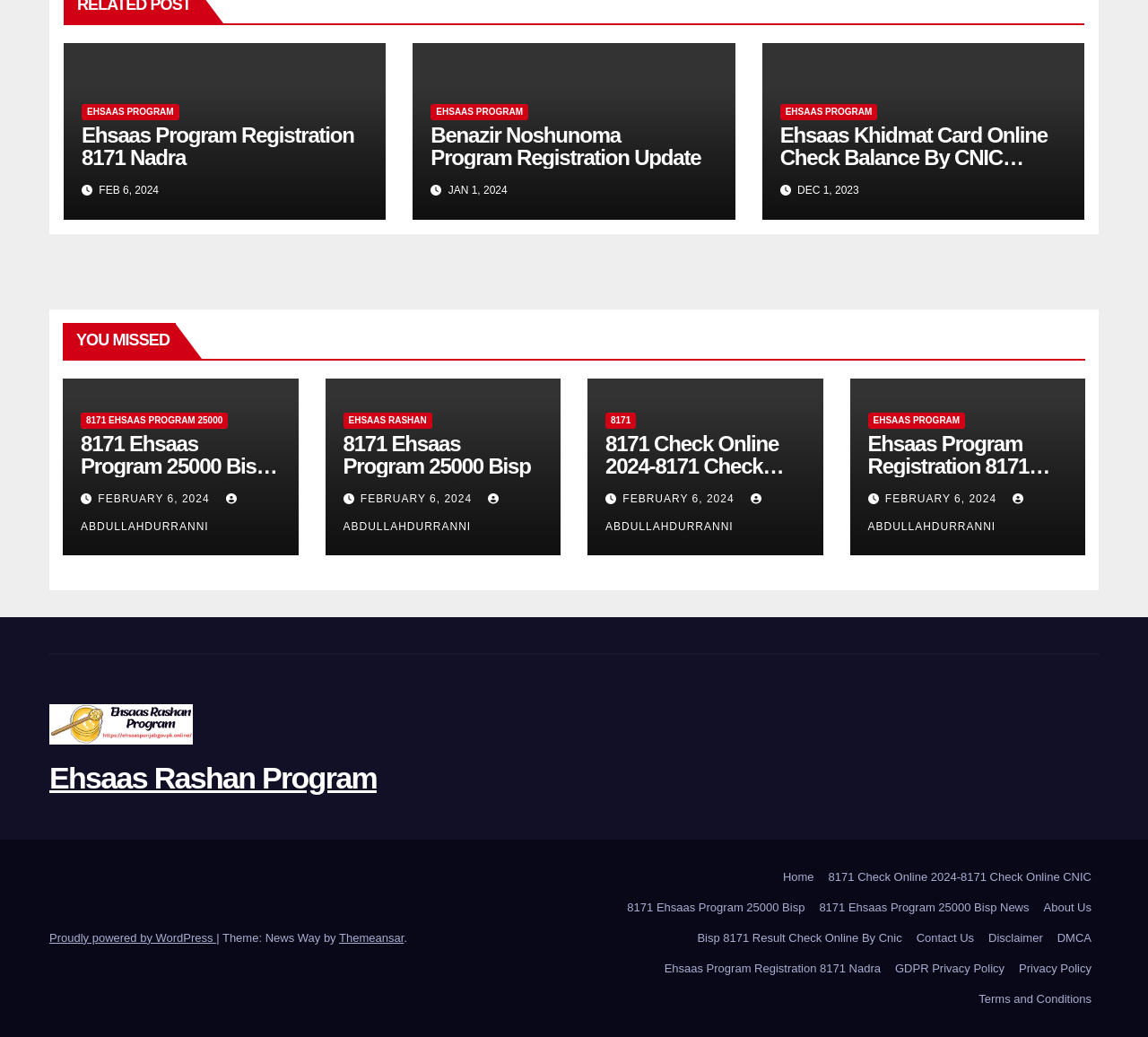What is the date of the 'Ehsaas Khidmat Card Online Check Balance By CNIC' article?
Can you give a detailed and elaborate answer to the question?

I found the article with the title 'Ehsaas Khidmat Card Online Check Balance By CNIC' and its corresponding date is DEC 1, 2023.